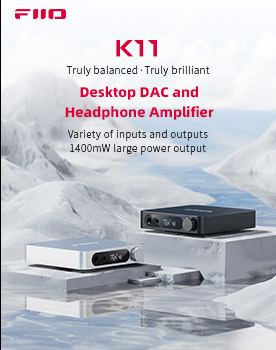Please answer the following question as detailed as possible based on the image: 
What is the primary function of the FiiO K11?

The caption clearly defines the functionality of the FiiO K11 as a desktop DAC (Digital-to-Analog Converter) and headphone amplifier, which is also highlighted in the text on the image.